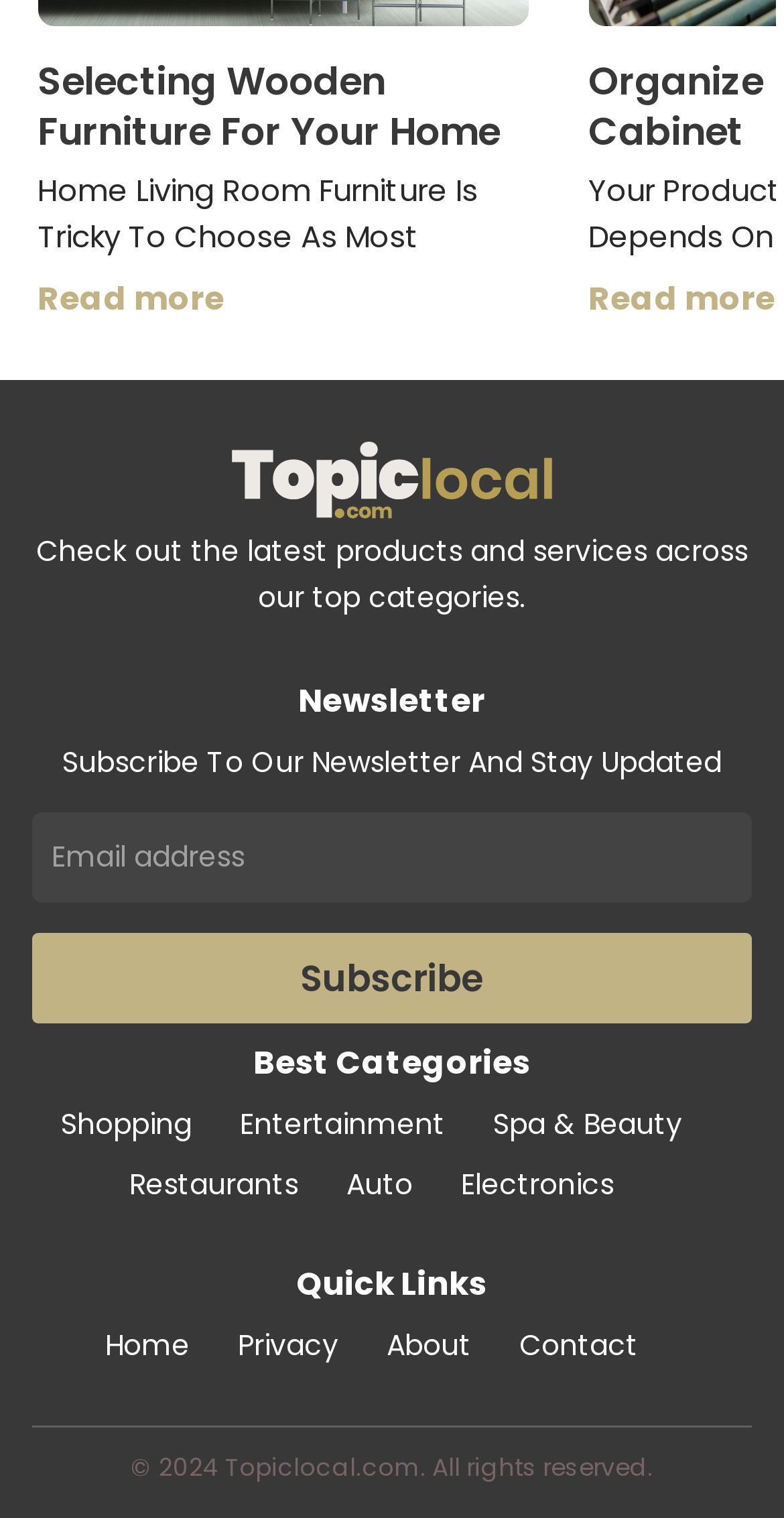Can you specify the bounding box coordinates for the region that should be clicked to fulfill this instruction: "Visit the home page".

[0.135, 0.872, 0.242, 0.899]